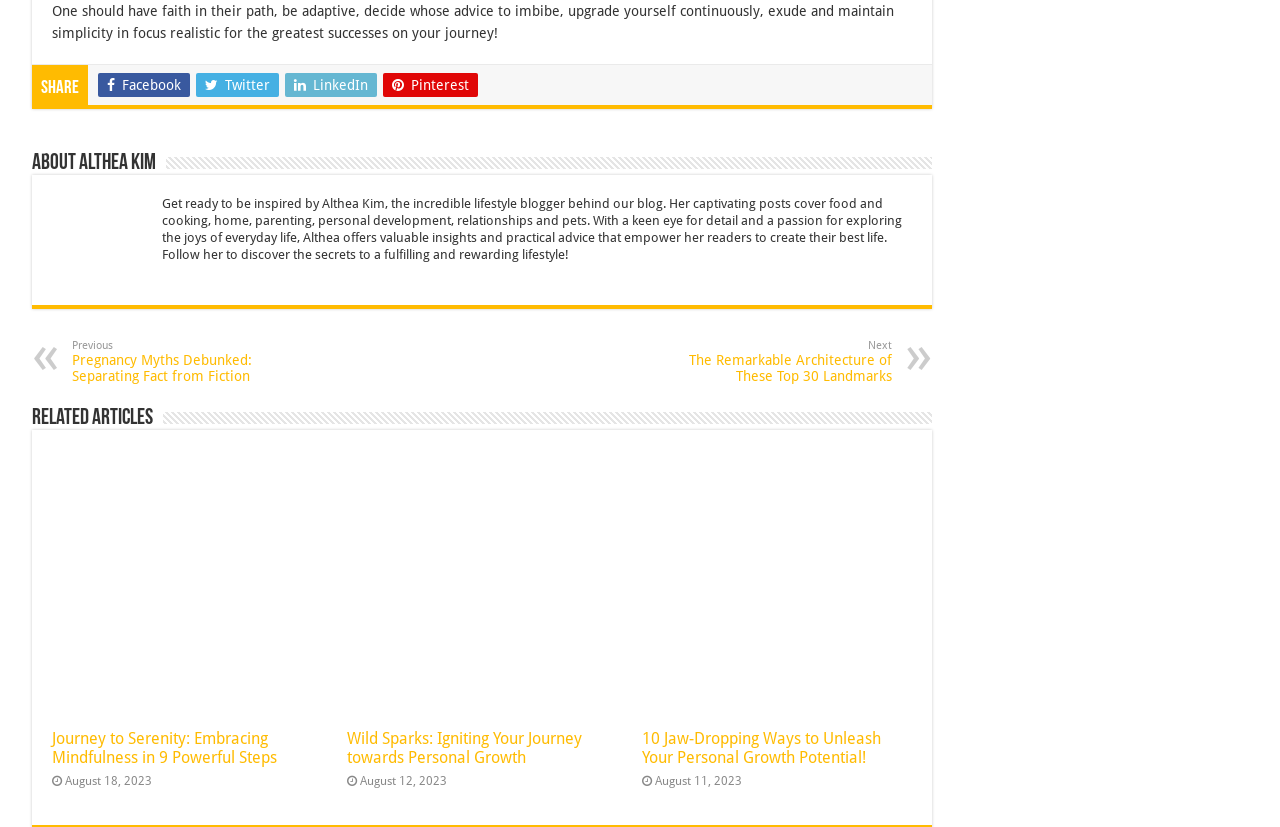Please identify the bounding box coordinates of the clickable area that will allow you to execute the instruction: "Click the 'HOME' link".

None